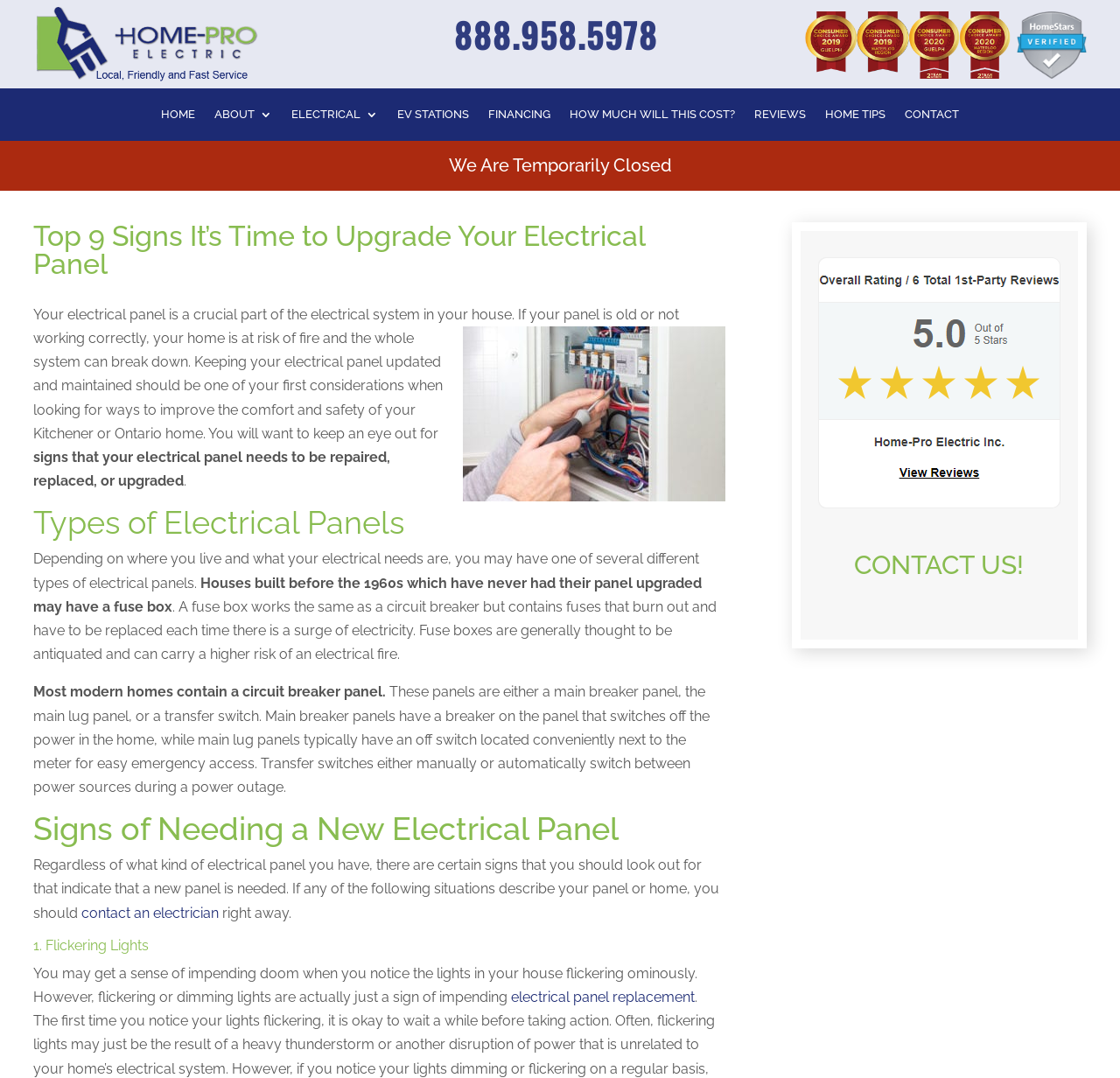Please find the bounding box coordinates of the element that needs to be clicked to perform the following instruction: "Call the phone number". The bounding box coordinates should be four float numbers between 0 and 1, represented as [left, top, right, bottom].

[0.455, 0.032, 0.538, 0.05]